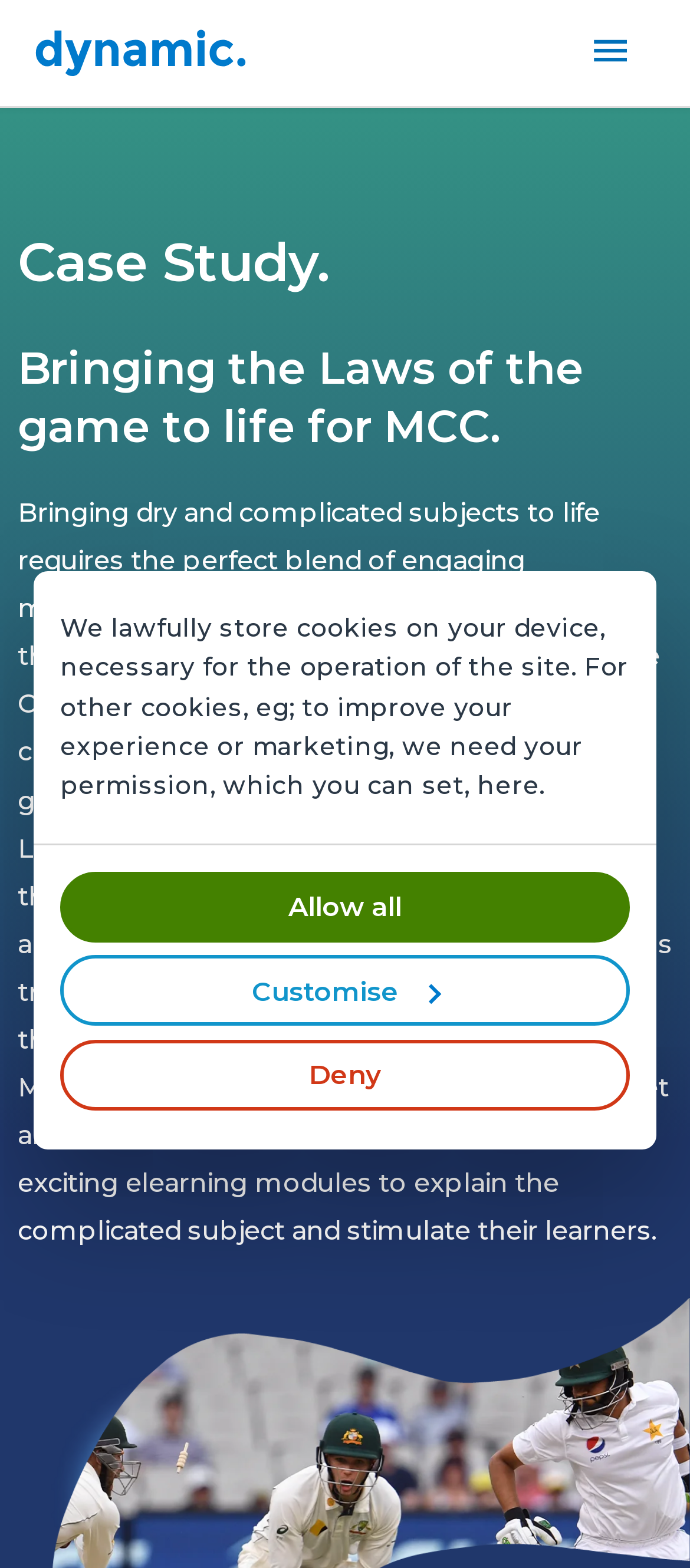Given the content of the image, can you provide a detailed answer to the question?
What is the username field for?

The username field is part of the login form, which suggests that it is used for users to input their username to log in to the system.